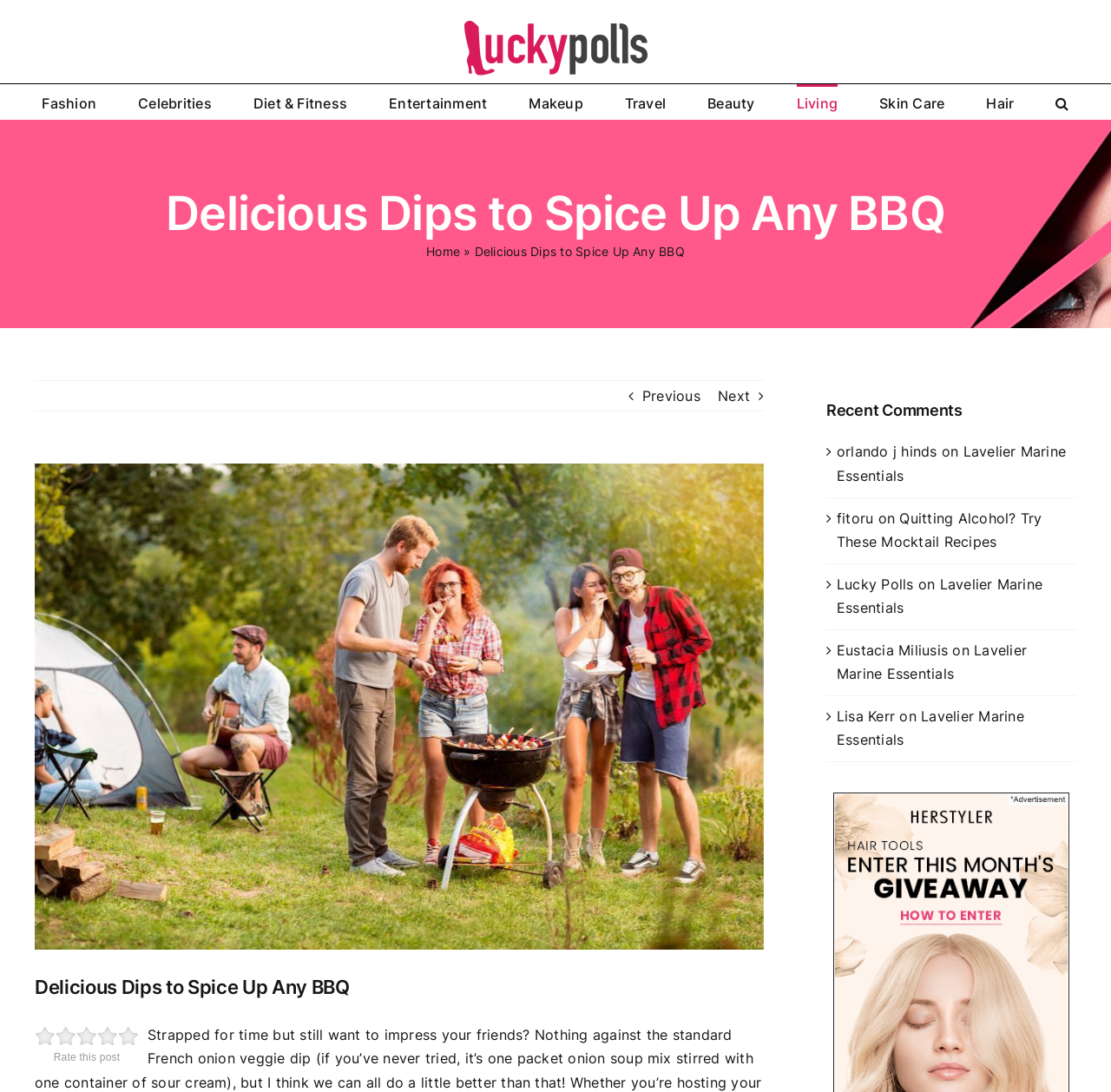What is the name of the website?
Refer to the image and provide a detailed answer to the question.

The name of the website can be determined by looking at the logo at the top left corner of the webpage, which says 'Lucky Polls Logo'.